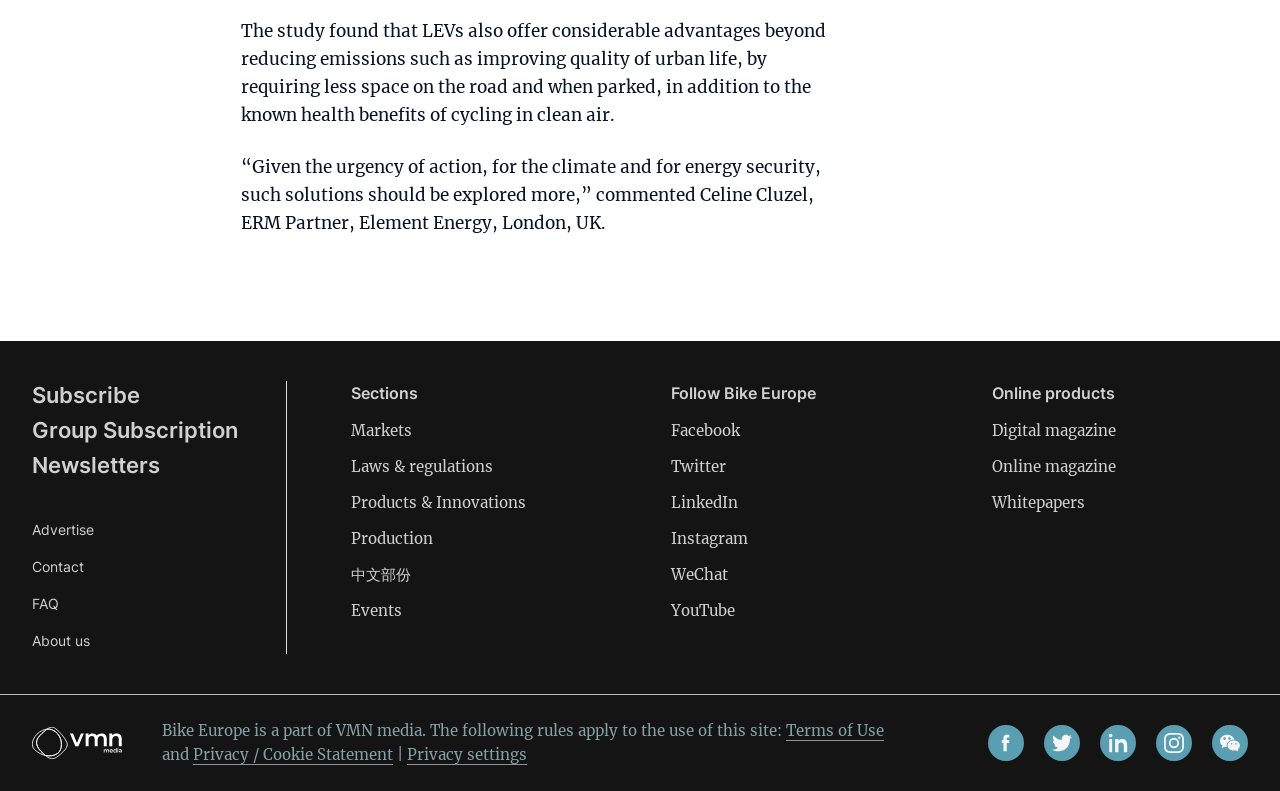Answer the question in a single word or phrase:
How many sections are available on the webpage?

6